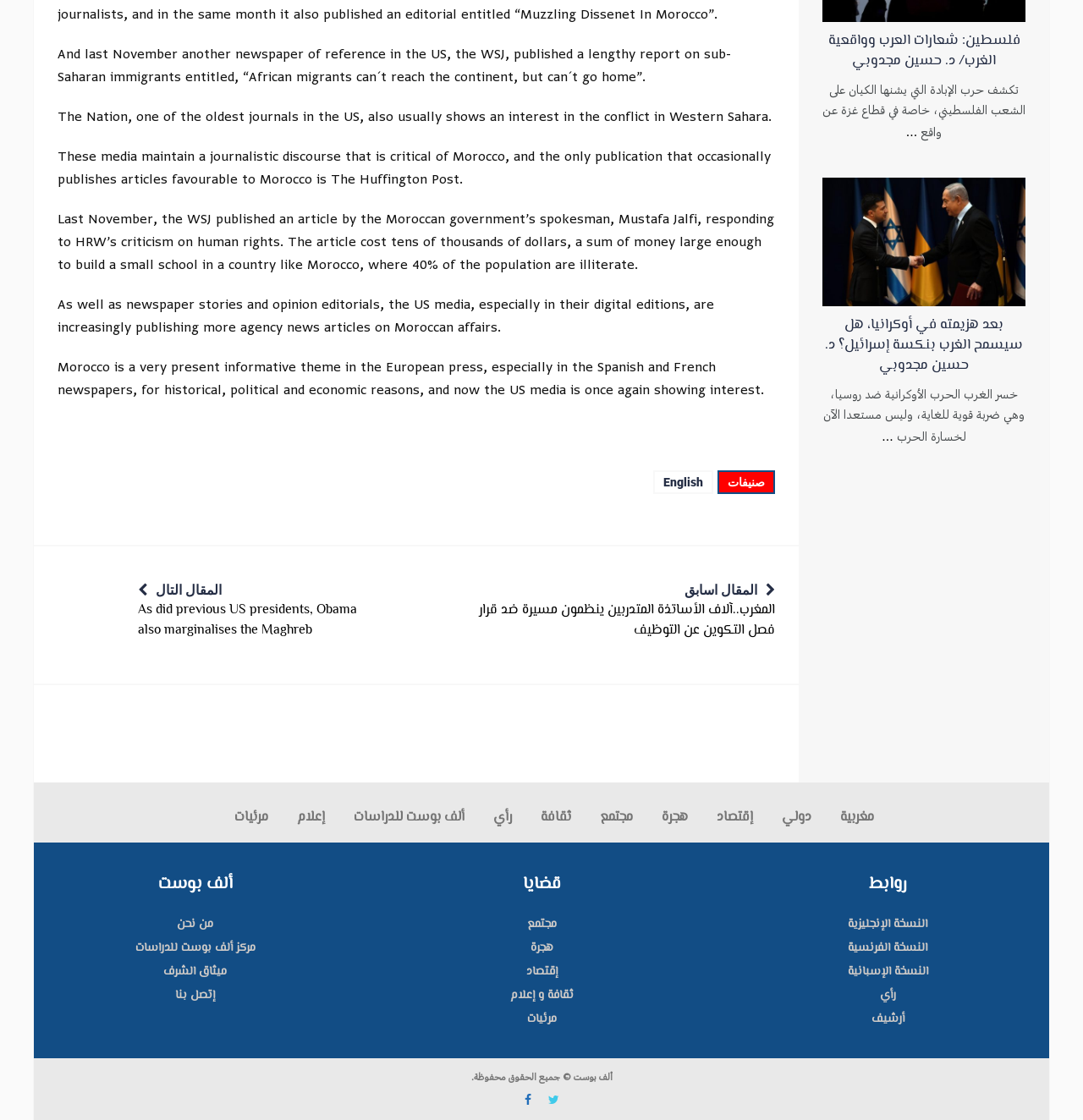What is the copyright information at the bottom of the webpage?
Based on the visual details in the image, please answer the question thoroughly.

The copyright information at the bottom of the webpage can be found in the static text element with the text 'ألف بوست © جميع الحقوق محفوظة.' which is located in the footer section of the webpage.